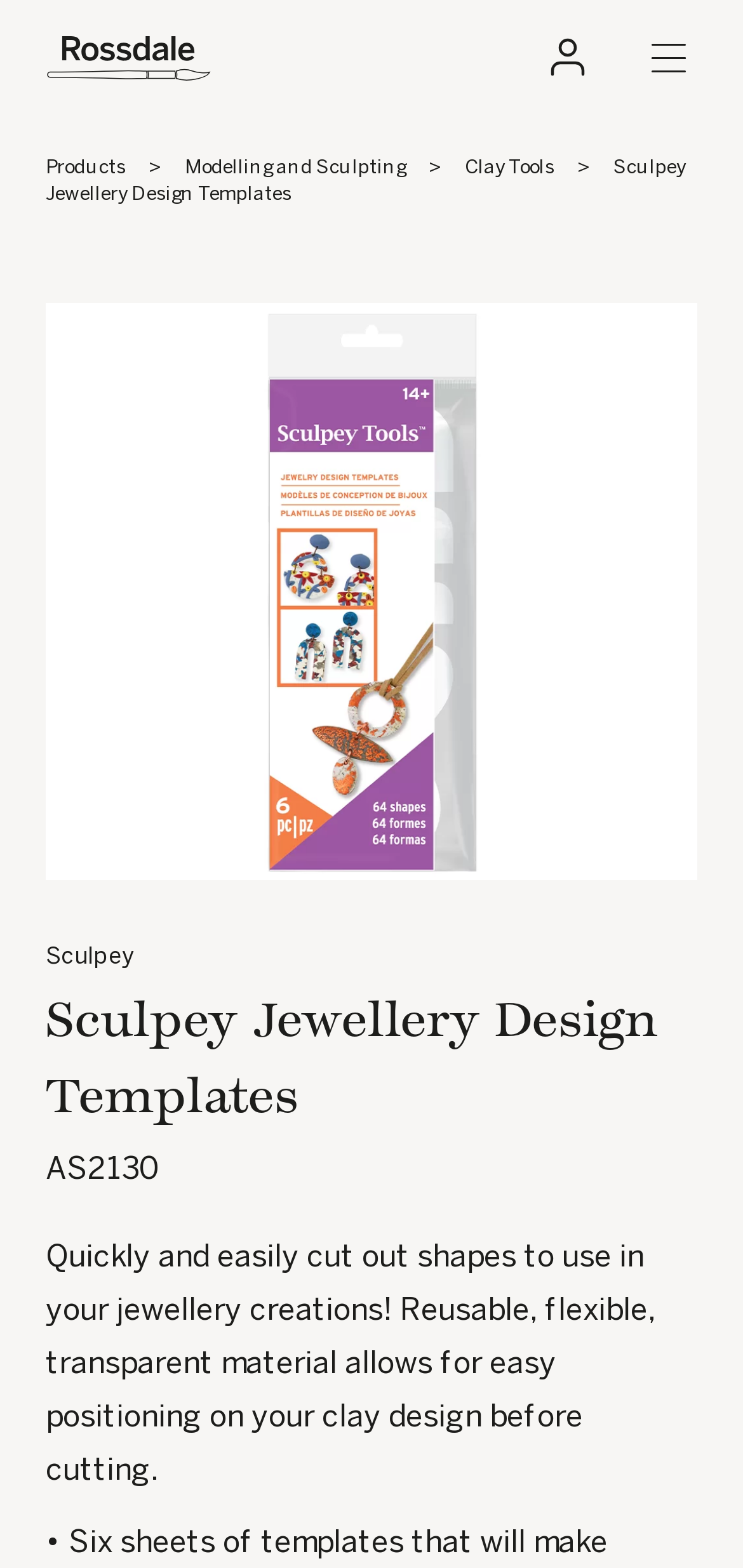Create an elaborate caption that covers all aspects of the webpage.

The webpage is about Sculpey Jewellery Design Templates, specifically the AS2130 product. At the top left, there is a link to the homepage, accompanied by a small image. On the top right, there is a link to login, accompanied by another small image. Below these, there is a navigation menu with links to "Products", "Modelling and Sculpting", and "Clay Tools", separated by a ">" symbol.

The main content of the page is a large figure that takes up most of the page, showcasing the Sculpey Jewellery Design Templates product. Within this figure, there is a link to "as2130" with an accompanying image. Above the figure, there is a heading that reads "Sculpey Jewellery Design Templates". Below the figure, there are three lines of text: "Sculpey", "AS2130", and a product description that explains the benefits of using the templates, including their reusability, flexibility, and transparency.

Overall, the page is focused on showcasing the AS2130 product and providing a brief description of its features and benefits.